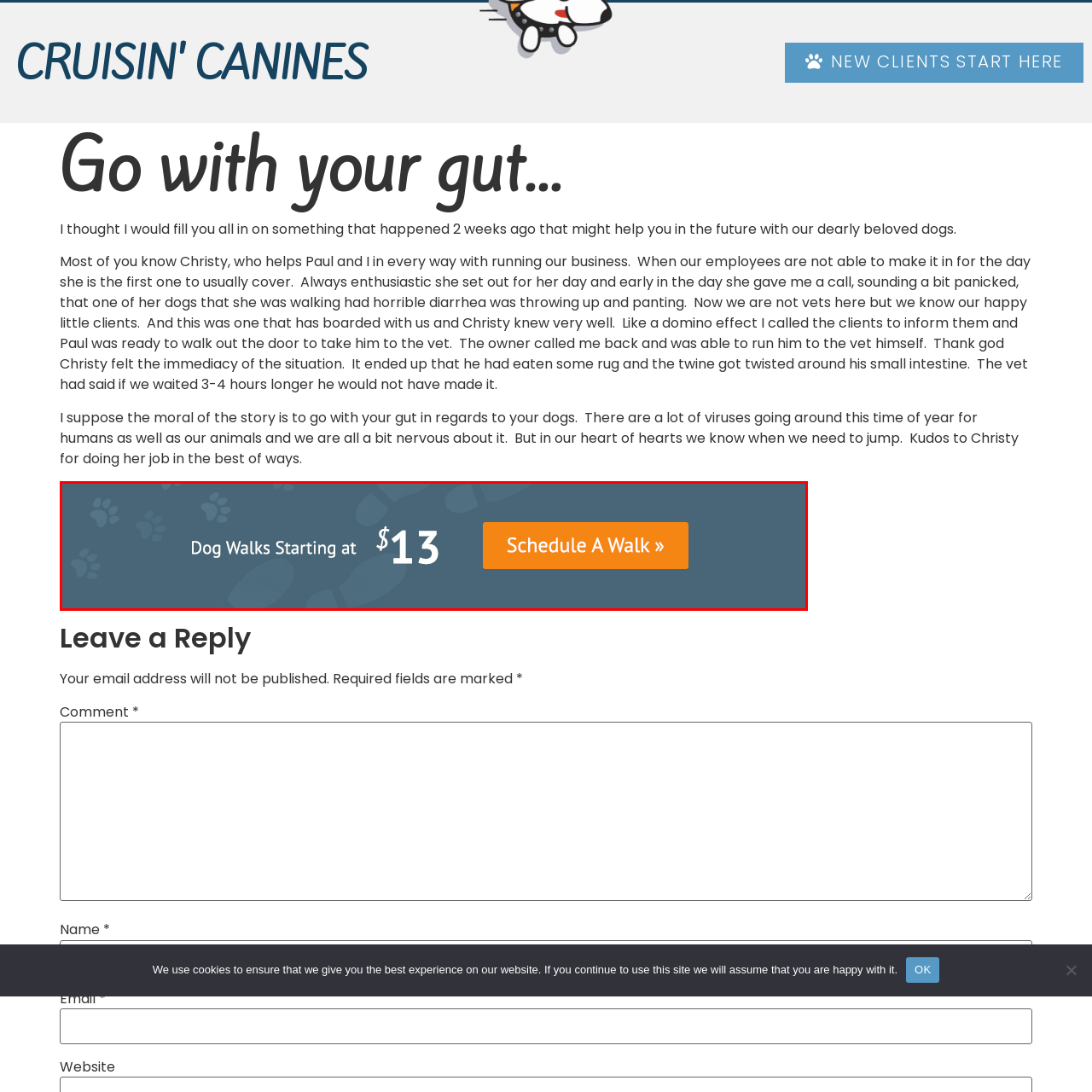What is the color of the 'Schedule A Walk' button?
Pay attention to the section of the image highlighted by the red bounding box and provide a comprehensive answer to the question.

The 'Schedule A Walk' button is labeled in a vibrant orange color, which is attention-grabbing and inviting, encouraging potential customers to take immediate action and schedule a walk for their dogs.